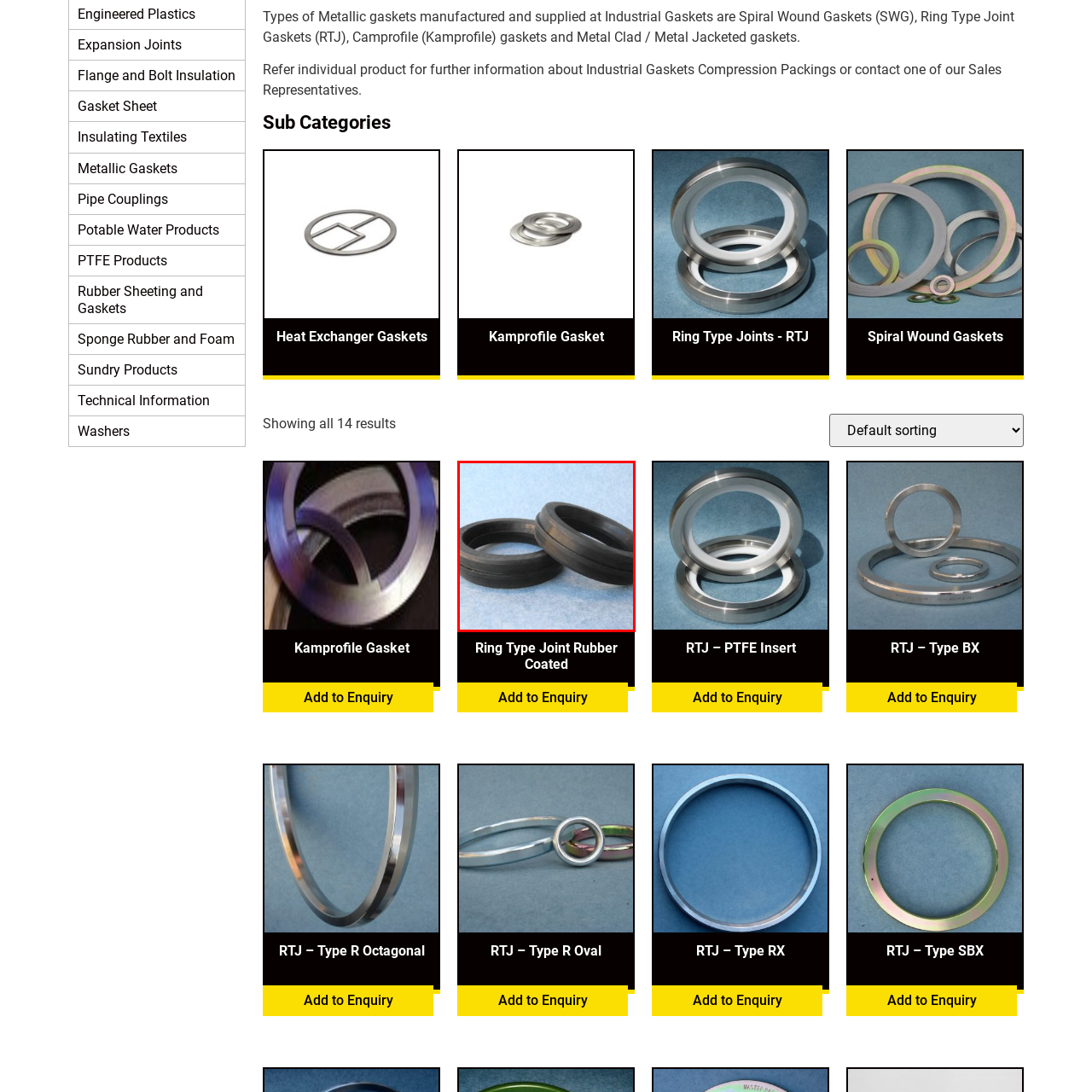Thoroughly describe the content of the image found within the red border.

The image features two rubber-coated ring type joints set against a light blue background. These joints showcase a robust design typical for sealing applications in various industrial contexts. The rings are characterized by their cylindrical shape and smooth edges, essential for ensuring a secure fit in piping systems. This specific type of gasket is crucial for preventing leaks and maintaining pressure in high-performance environments, highlighting their importance in industrial gaskets manufacturing. The accompanying heading identifies this product as the "Ring Type Joint Rubber Coated," reflecting its specialized function in providing insulation and sealing solutions.